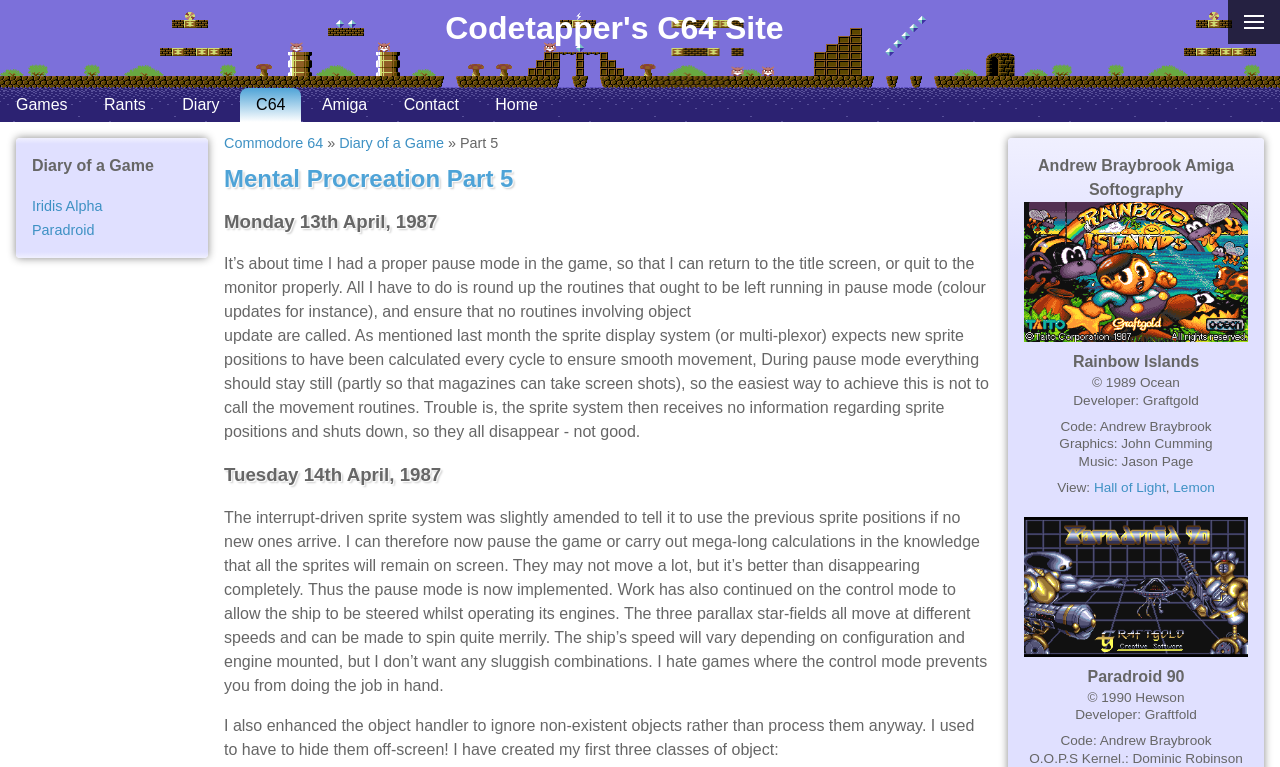Determine and generate the text content of the webpage's headline.

Mental Procreation Part 5